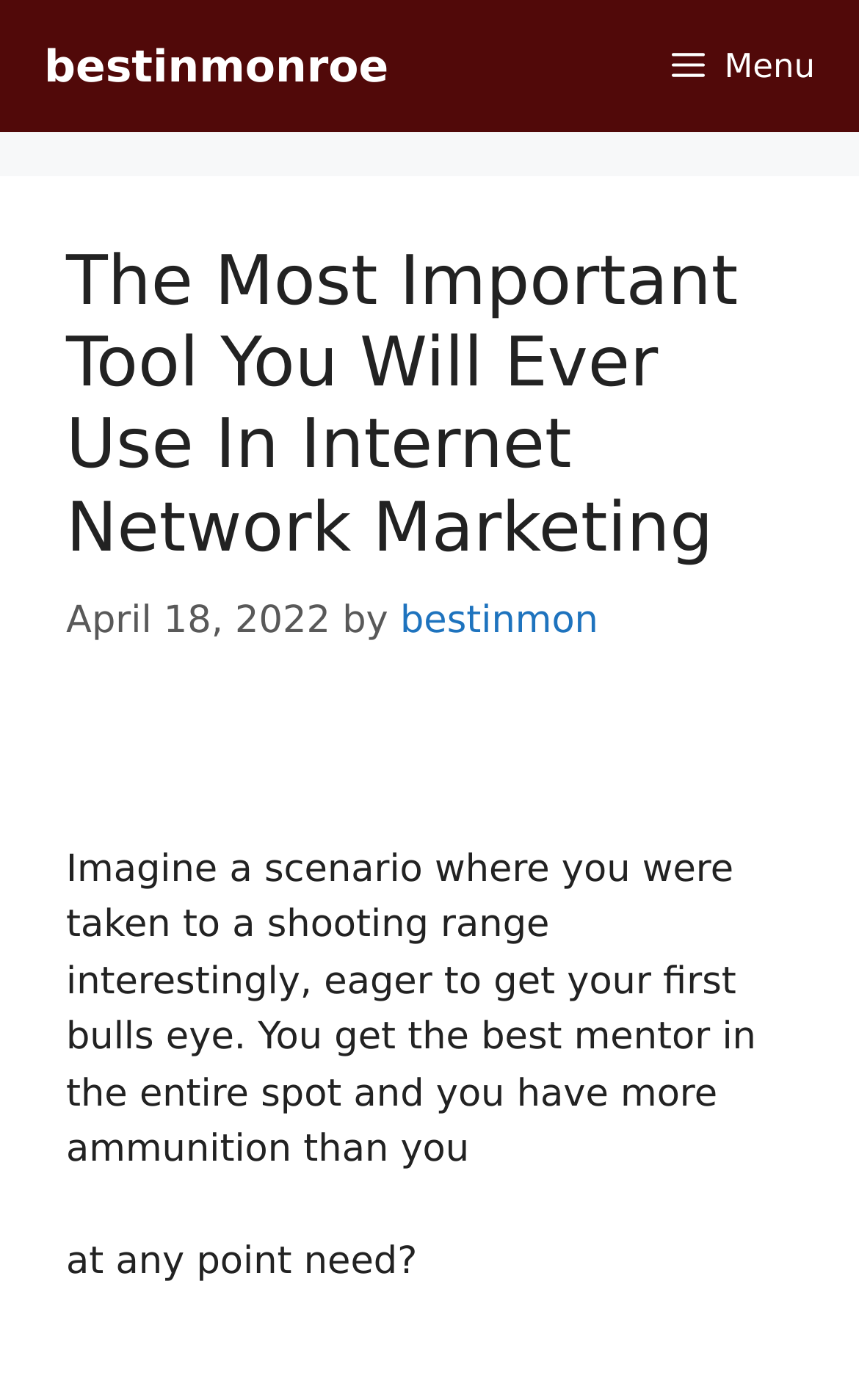What is the name of the website?
Please provide a comprehensive and detailed answer to the question.

I found the name of the website by looking at the link element in the navigation section, which contains the text 'bestinmonroe'.